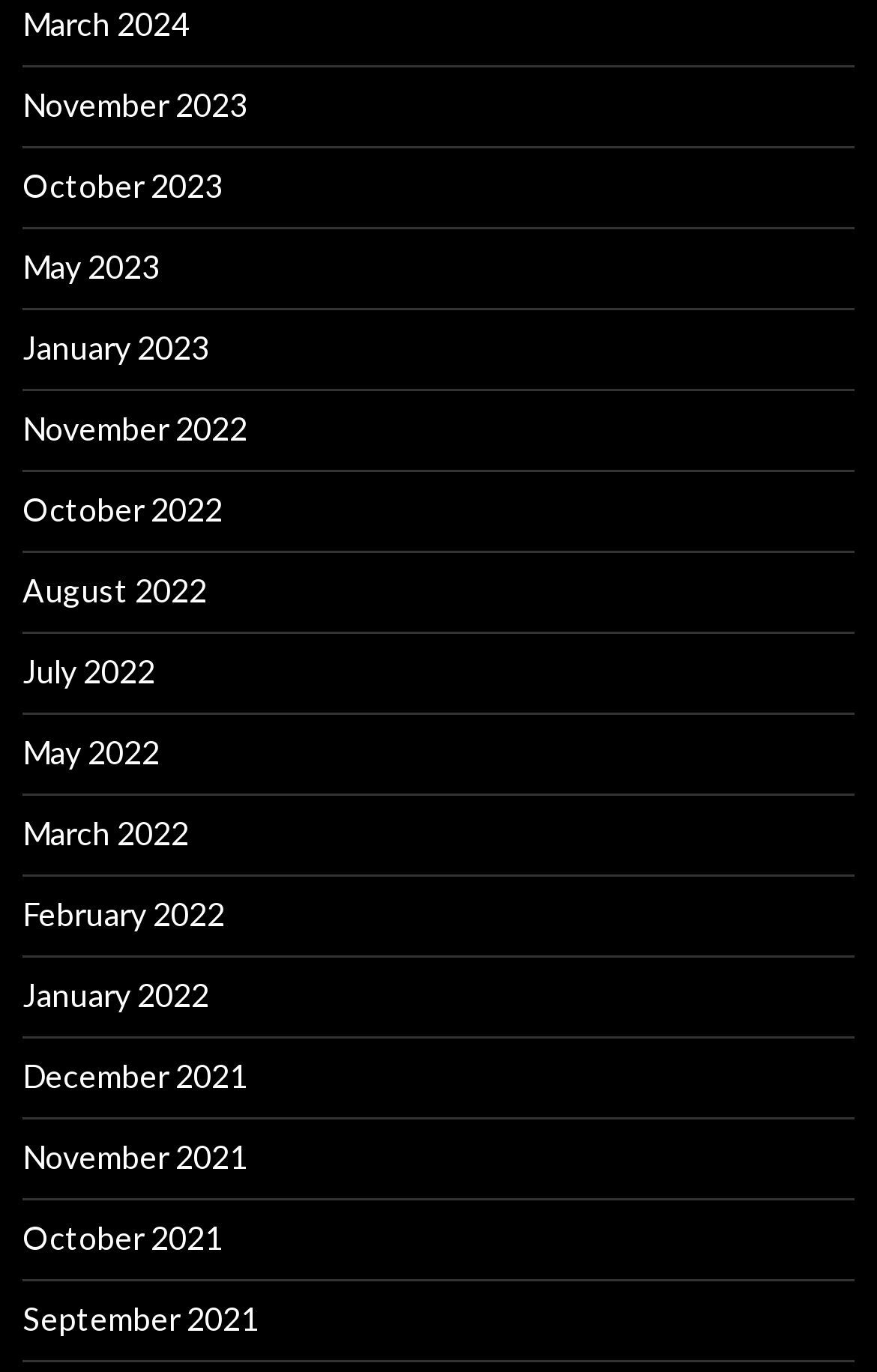Locate the bounding box coordinates of the element that should be clicked to fulfill the instruction: "check January 2022".

[0.026, 0.711, 0.238, 0.739]